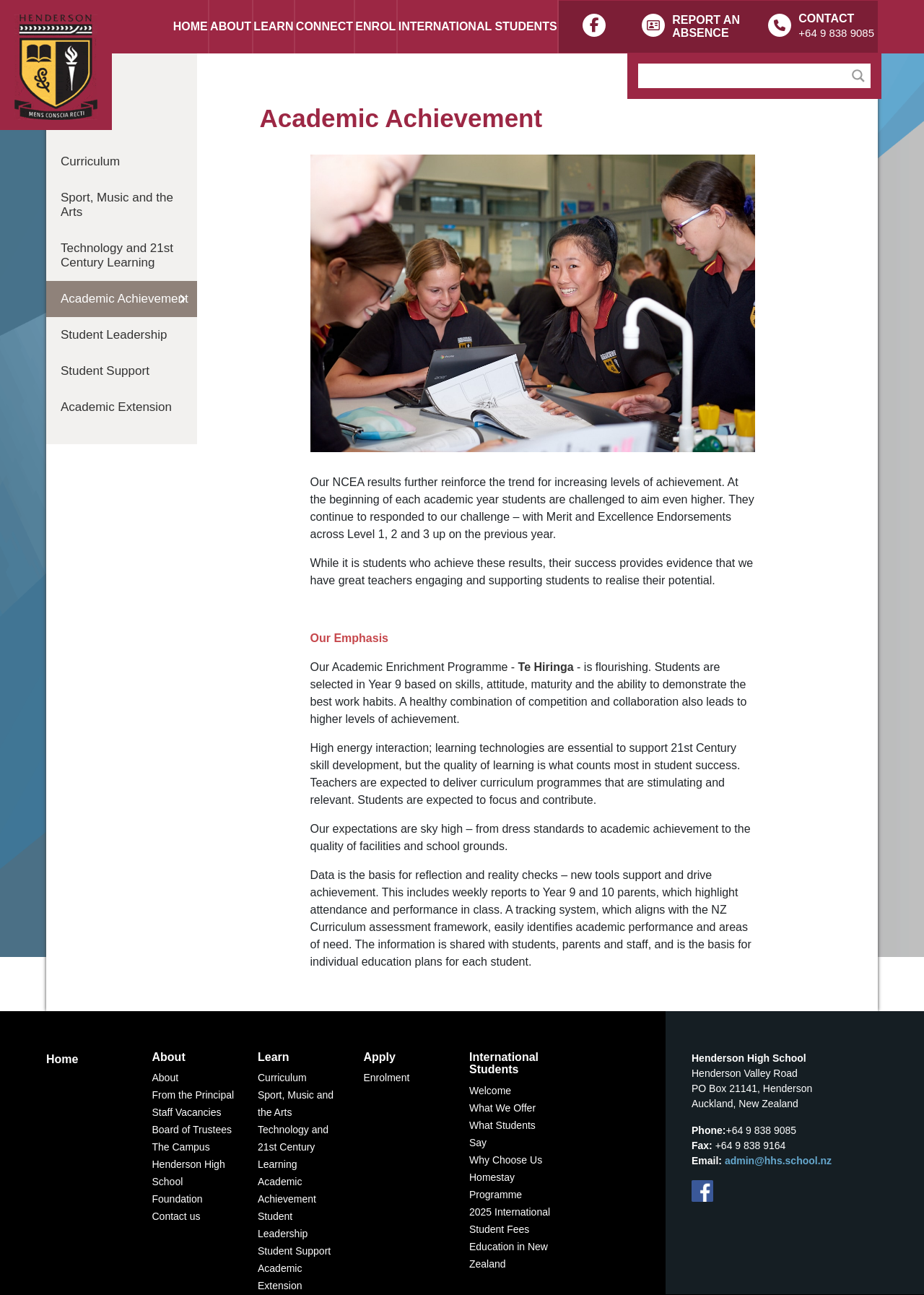What is the name of the school?
Could you answer the question with a detailed and thorough explanation?

I found the answer by looking at the top-left corner of the webpage, where the school's logo and name are displayed.